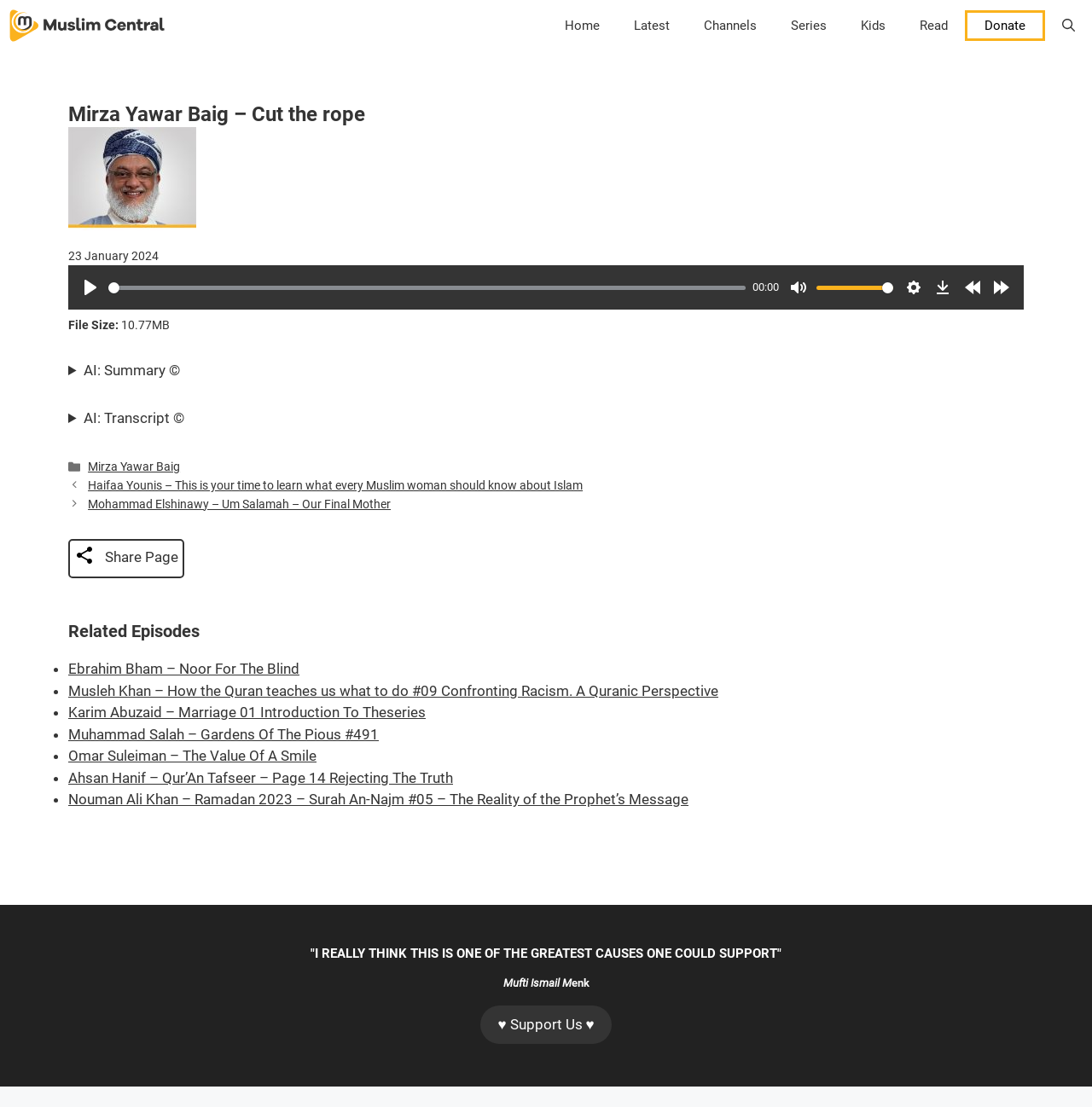What is the speaker's name?
Craft a detailed and extensive response to the question.

The speaker's name is obtained from the heading 'Mirza Yawar Baig – Cut the rope' which is located at the top of the webpage, indicating that the audio lecture is given by Mirza Yawar Baig.